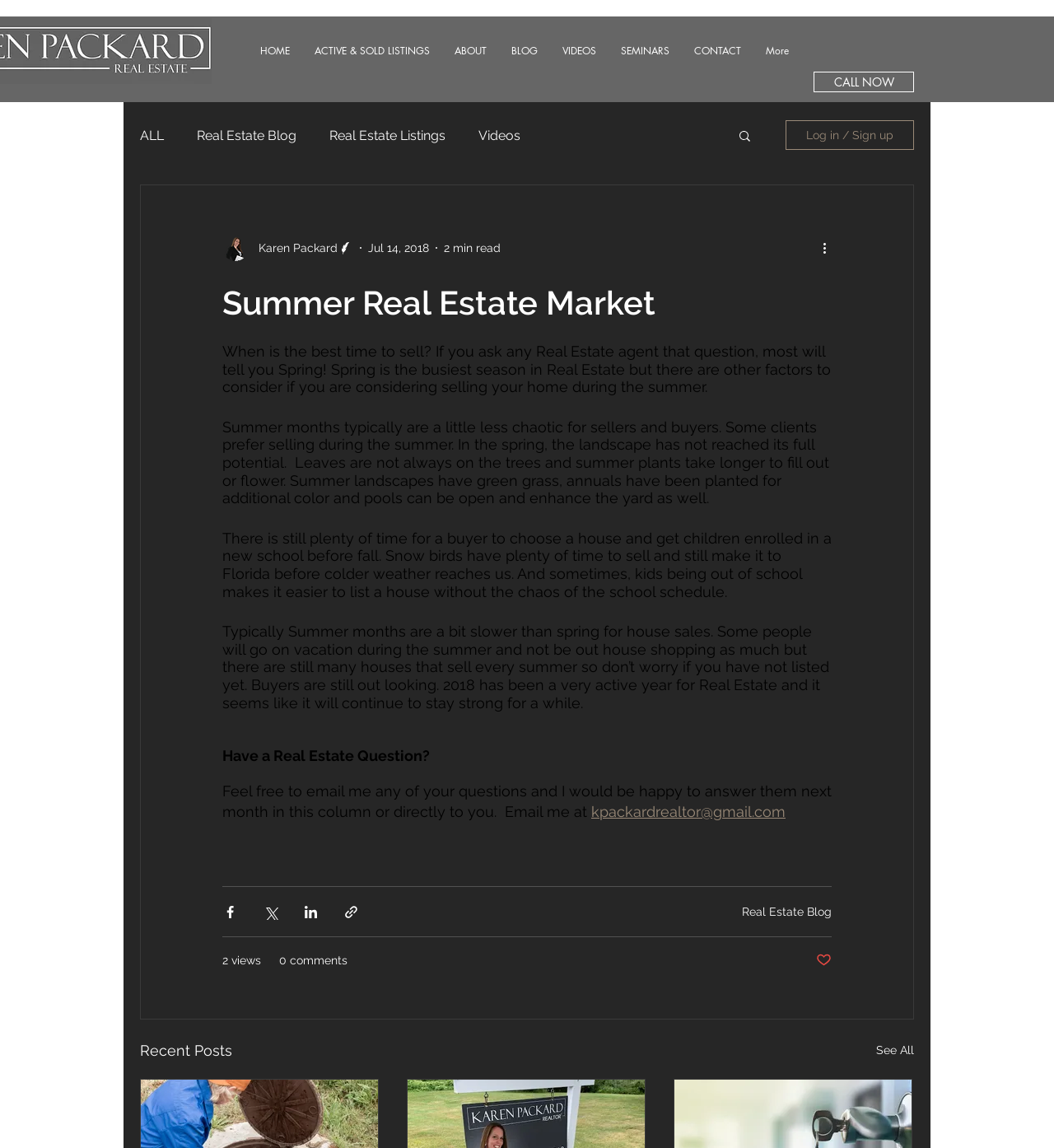Kindly determine the bounding box coordinates for the clickable area to achieve the given instruction: "Search for something".

[0.699, 0.112, 0.714, 0.127]